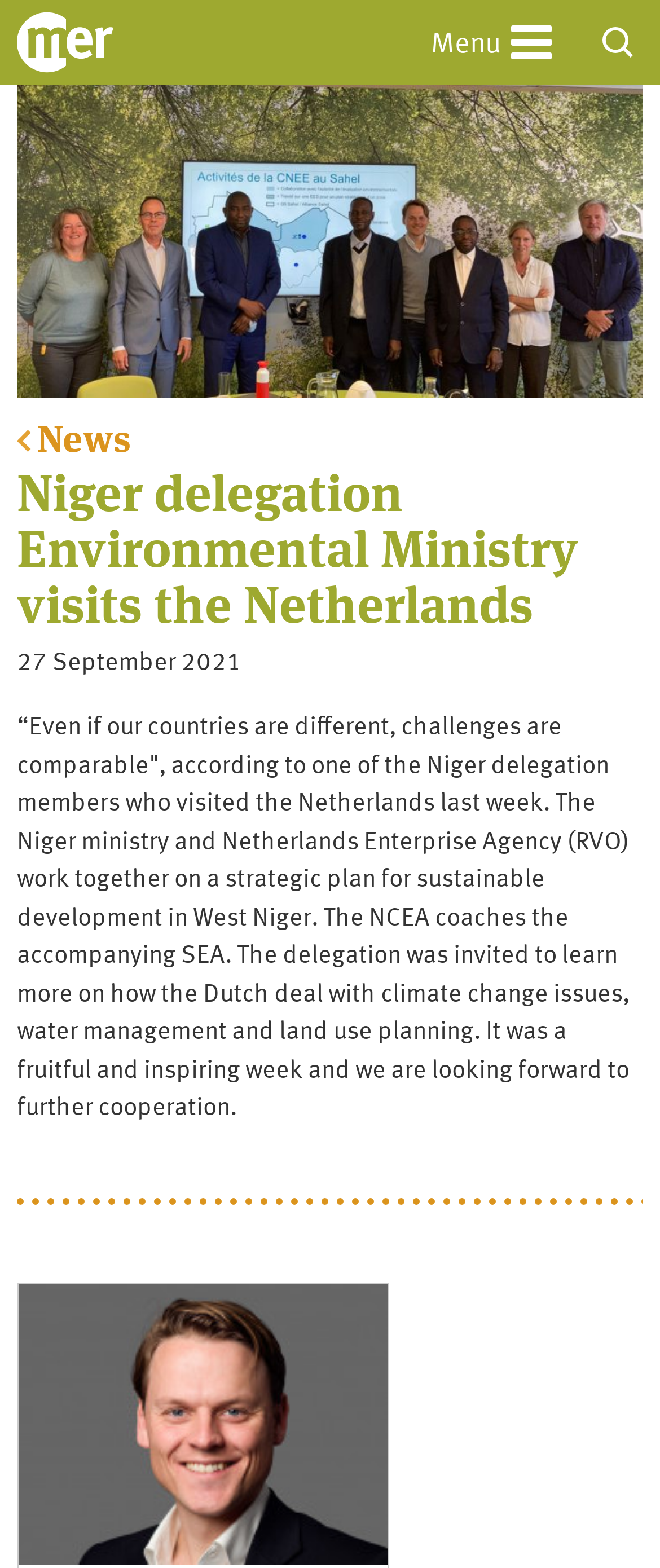How many images are on the webpage?
Kindly offer a detailed explanation using the data available in the image.

I found three images on the webpage: the 'zoekenbutton' image, the 'logo' image, and the 'foto Stephen Teeuwen' image.